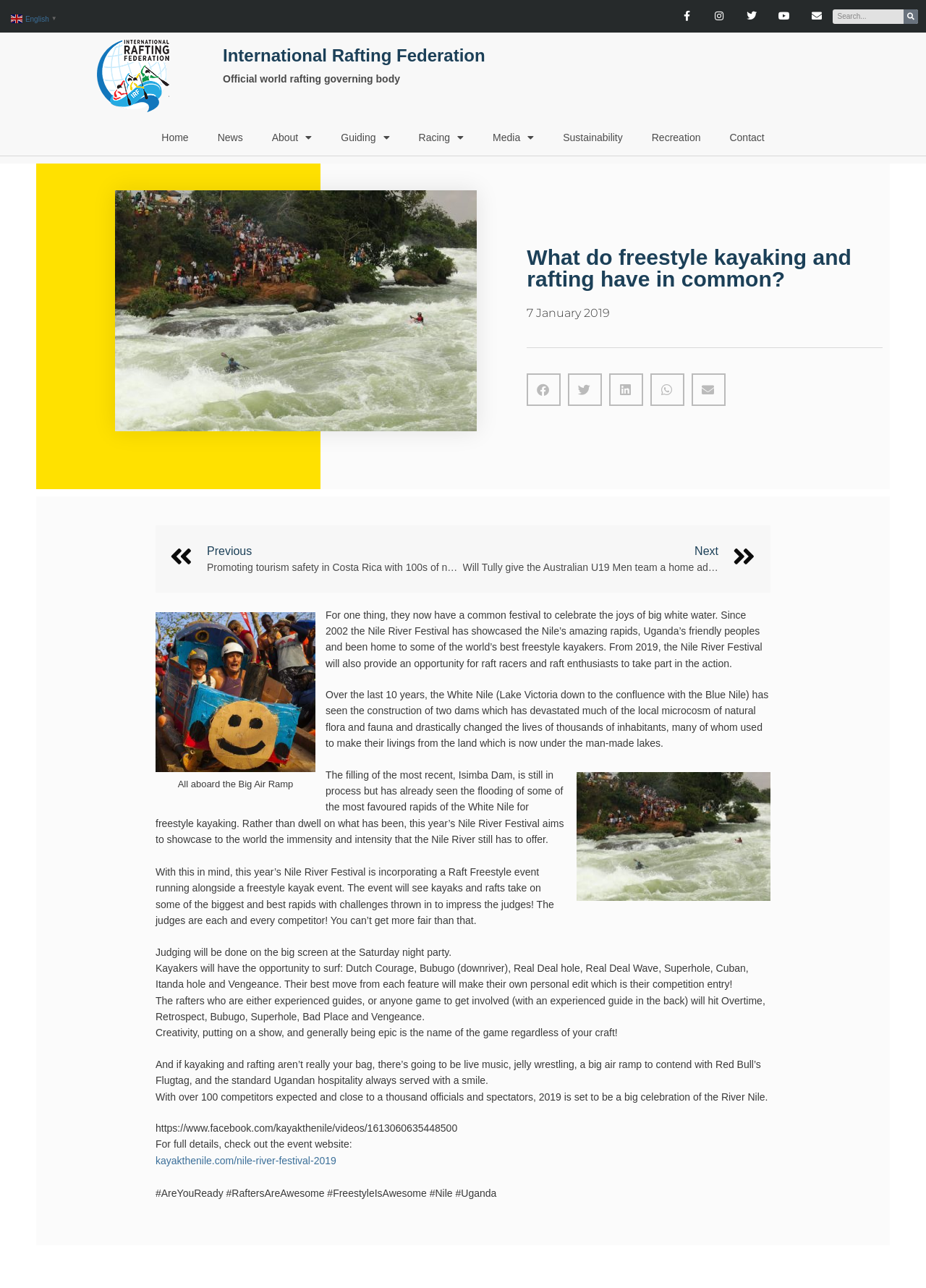Identify and provide the title of the webpage.

International Rafting Federation